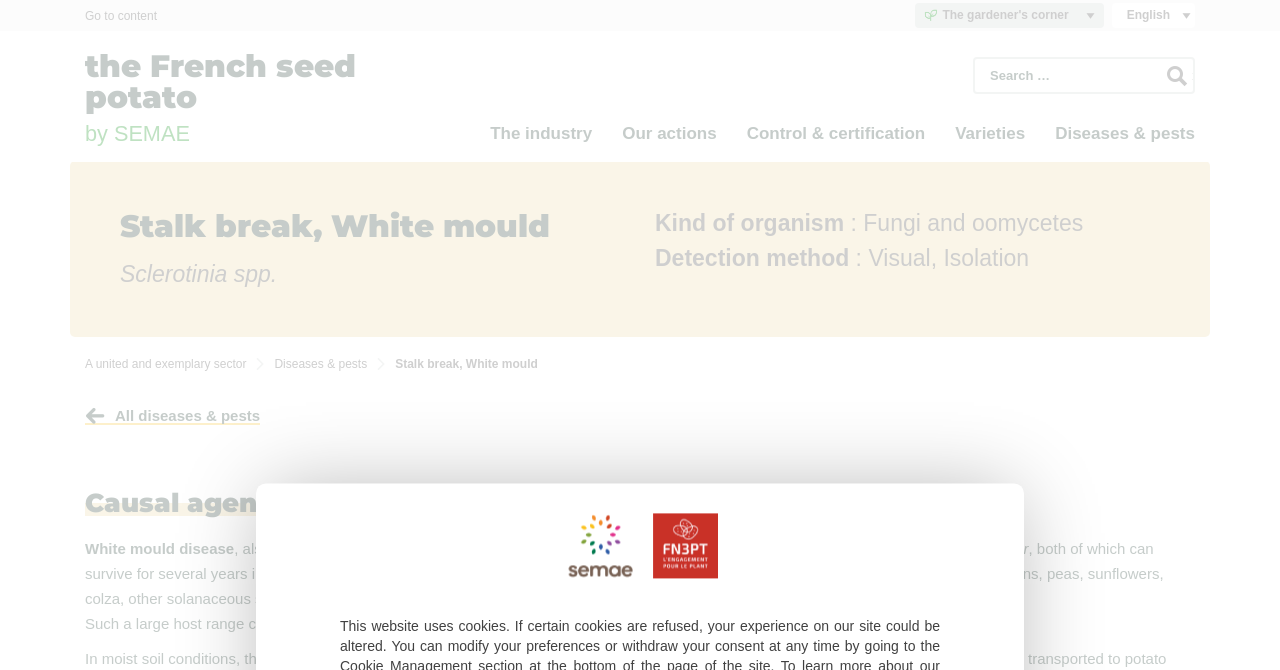What is the type of organism that causes stalk break?
Provide a detailed answer to the question, using the image to inform your response.

I found the answer by looking at the text that mentions 'Kind of organism' and 'Fungi and oomycetes' together, indicating that the type of organism that causes stalk break is fungi and oomycetes.